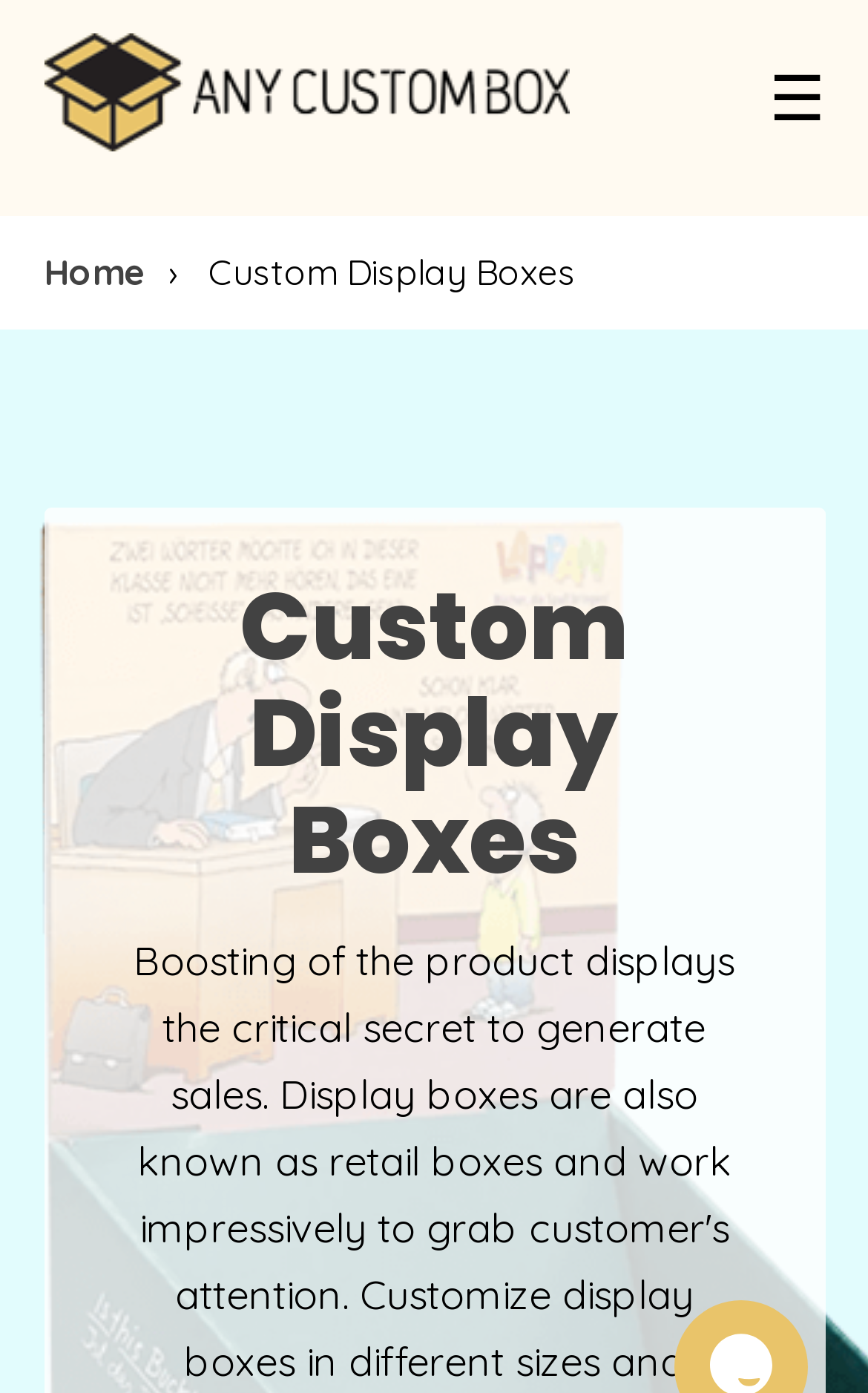How many types of boxes are listed?
Answer with a single word or short phrase according to what you see in the image.

9